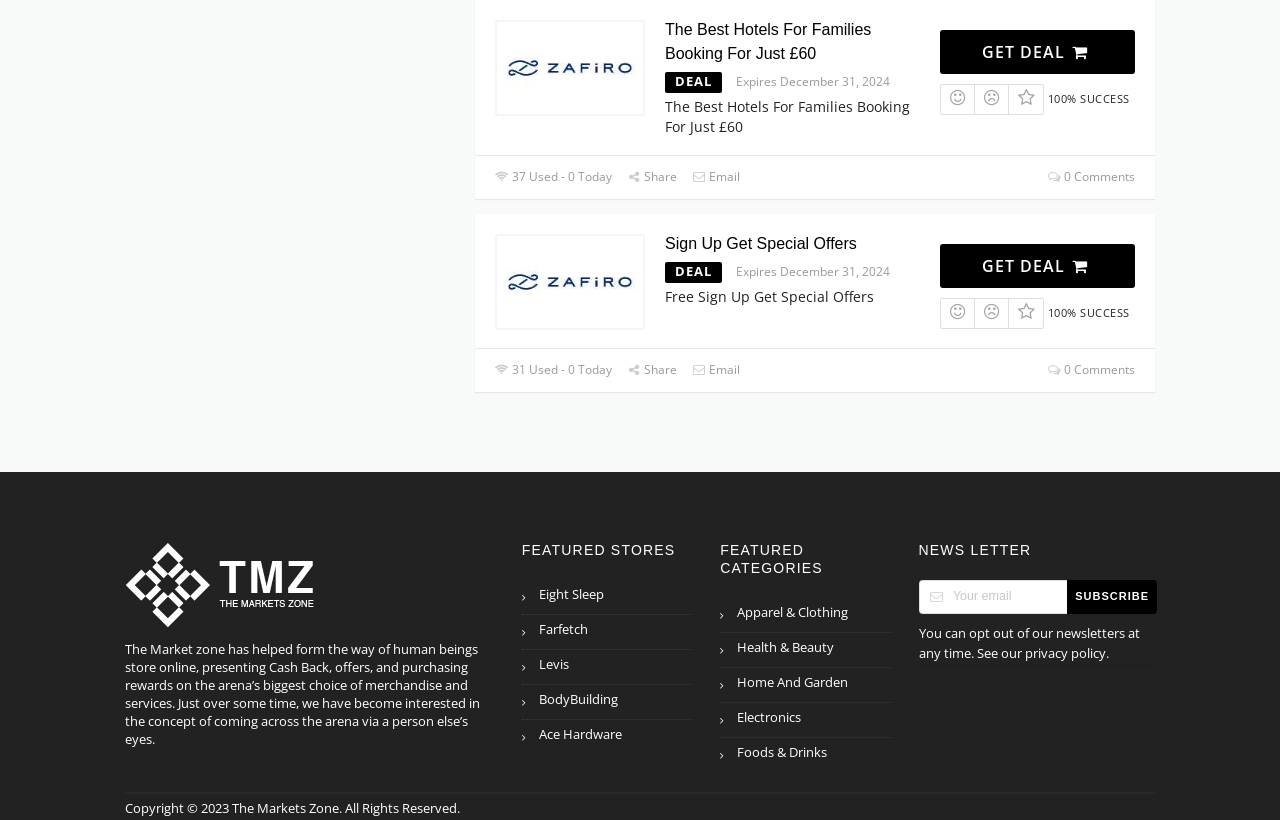How many people used the deal today?
Look at the image and respond to the question as thoroughly as possible.

I found the number of people who used the deal today by looking at the StaticText element with the description '37 Used - 0 Today' which is located below the link 'GET DEAL '.